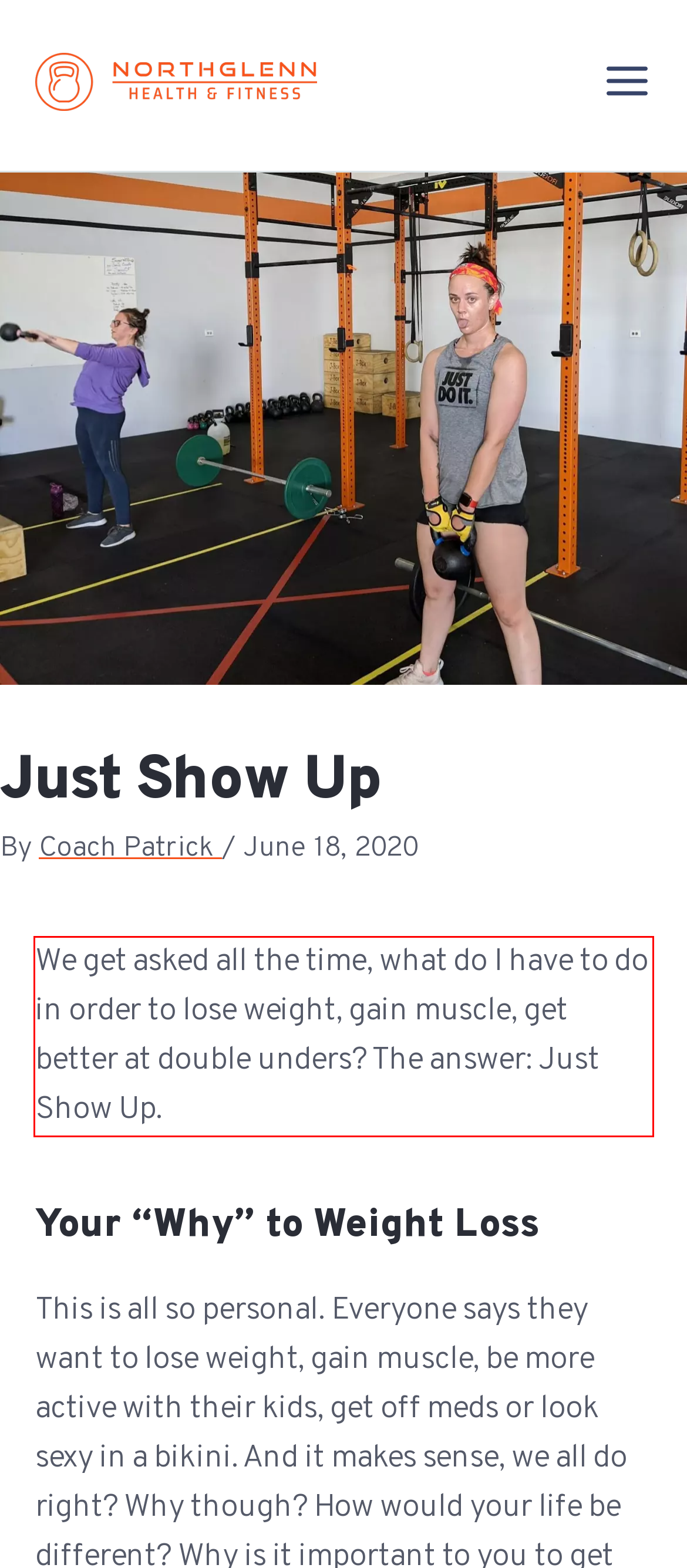In the given screenshot, locate the red bounding box and extract the text content from within it.

We get asked all the time, what do I have to do in order to lose weight, gain muscle, get better at double unders? The answer: Just Show Up.